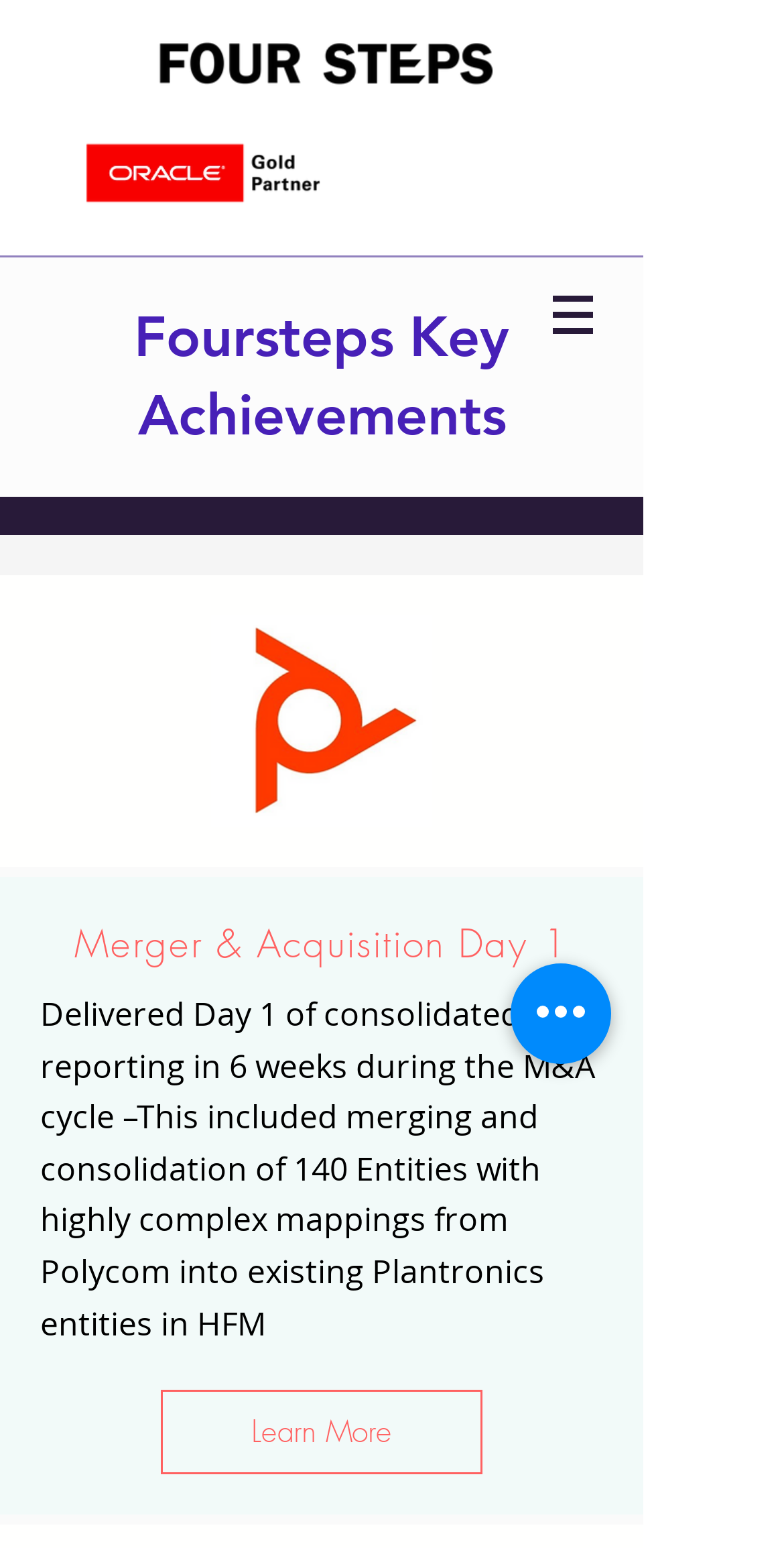How many entities were merged during the M&A cycle?
Refer to the image and provide a thorough answer to the question.

According to the StaticText 'Delivered Day 1 of consolidated reporting in 6 weeks during the M&A cycle –This included merging and consolidation of 140 Entities with highly complex mappings from Polycom into existing Plantronics entities in HFM' with bounding box coordinates [0.051, 0.64, 0.759, 0.869], 140 entities were merged during the M&A cycle.